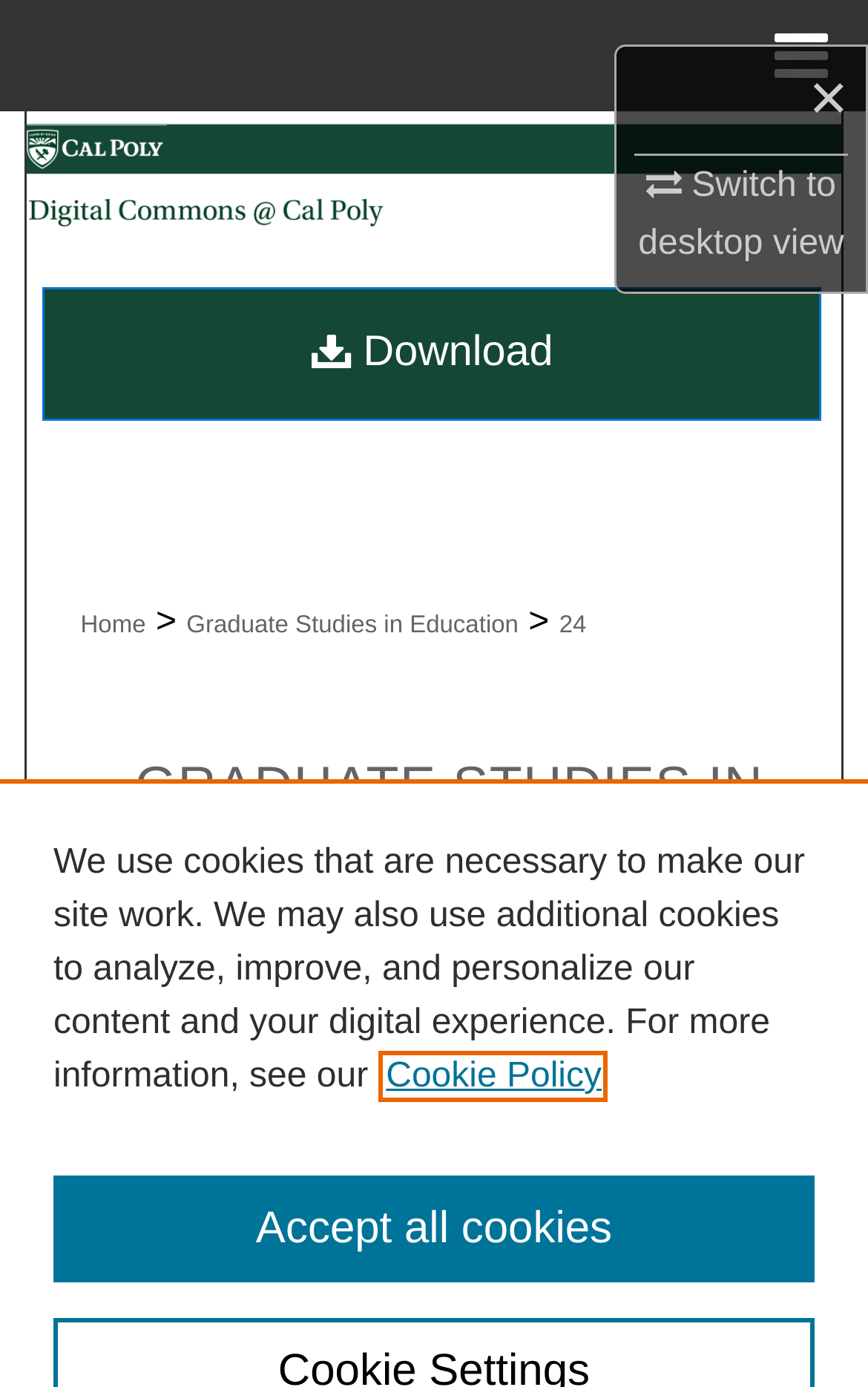Find the bounding box coordinates of the clickable area required to complete the following action: "Browse DigitalCommons@CalPoly".

[0.03, 0.08, 0.97, 0.183]